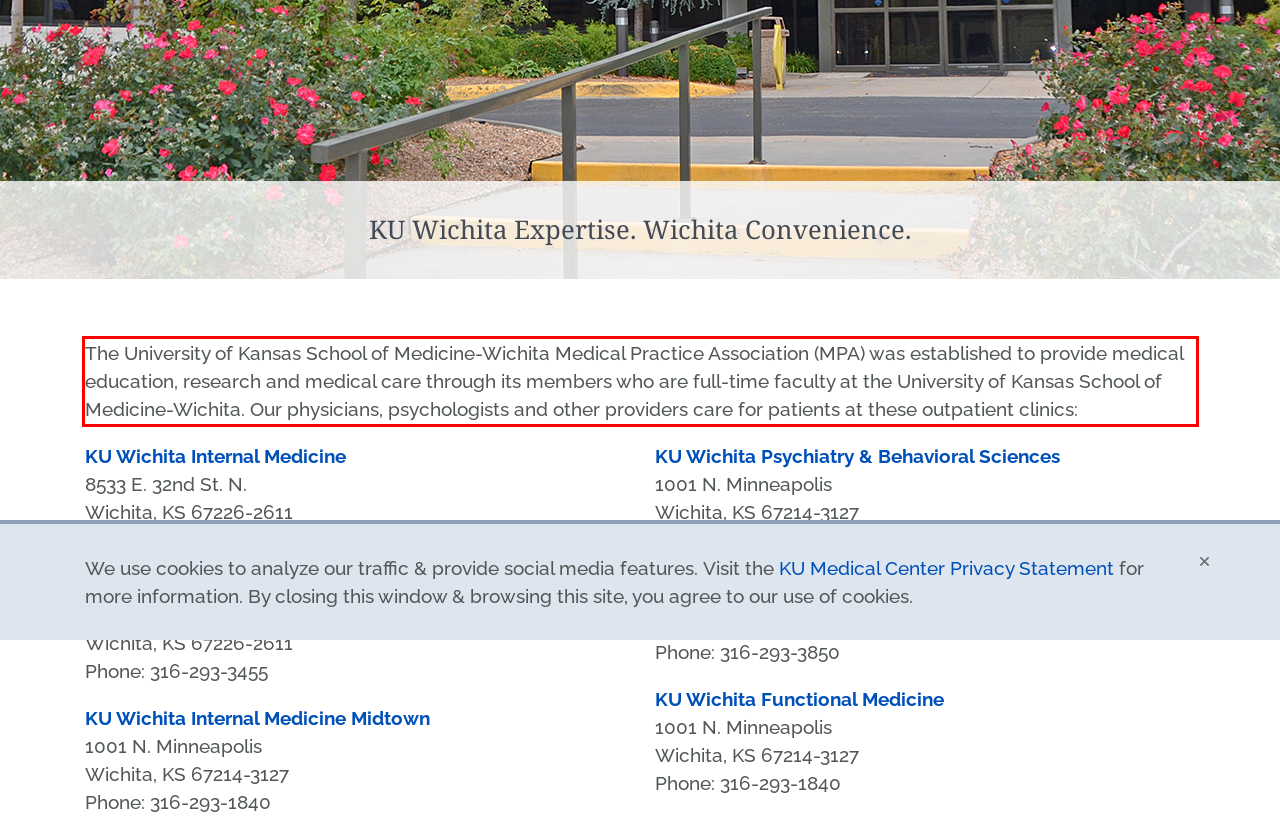Please use OCR to extract the text content from the red bounding box in the provided webpage screenshot.

The University of Kansas School of Medicine-Wichita Medical Practice Association (MPA) was established to provide medical education, research and medical care through its members who are full-time faculty at the University of Kansas School of Medicine-Wichita. Our physicians, psychologists and other providers care for patients at these outpatient clinics: